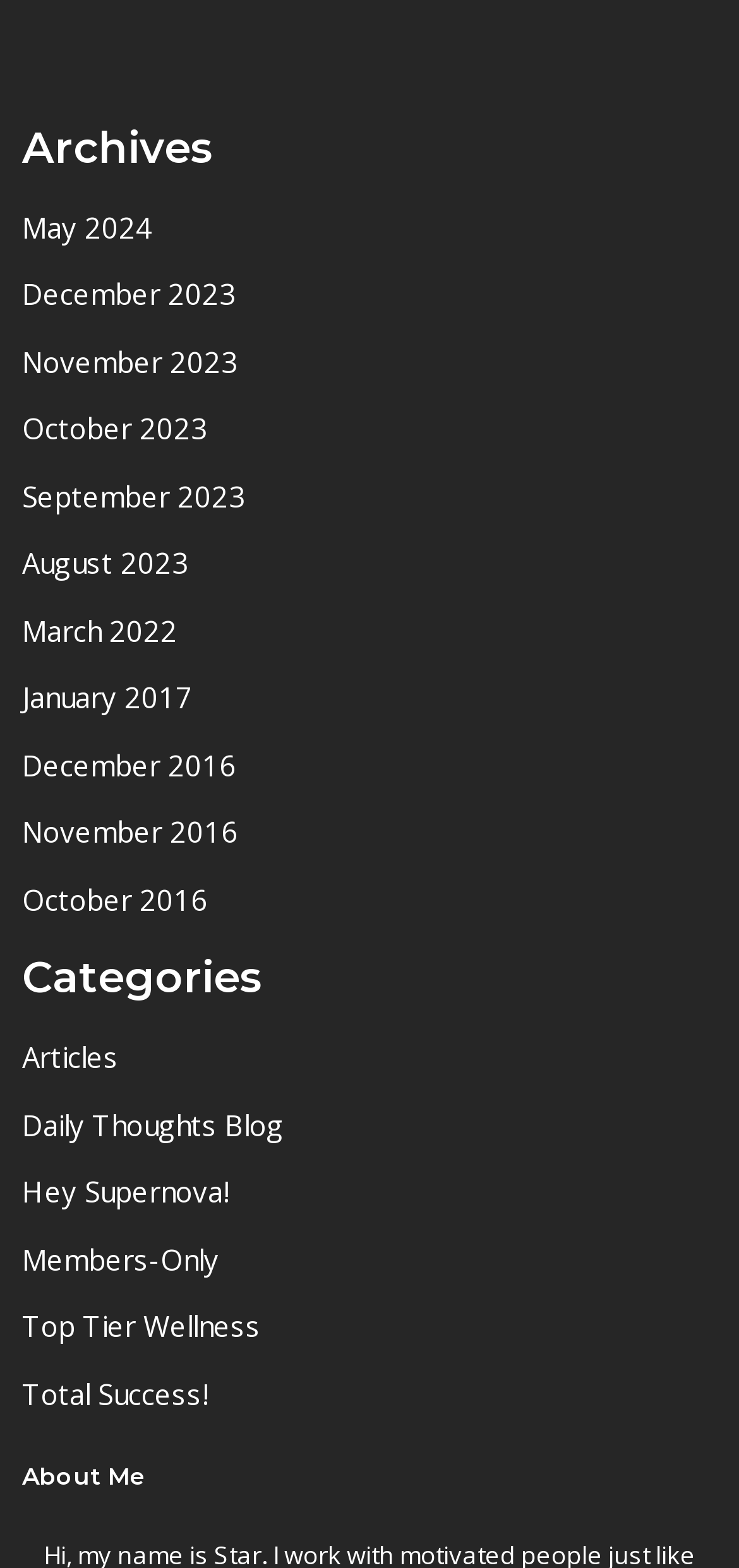Find the bounding box coordinates of the element you need to click on to perform this action: 'Click on the 'Lawrence Hill' link'. The coordinates should be represented by four float values between 0 and 1, in the format [left, top, right, bottom].

None